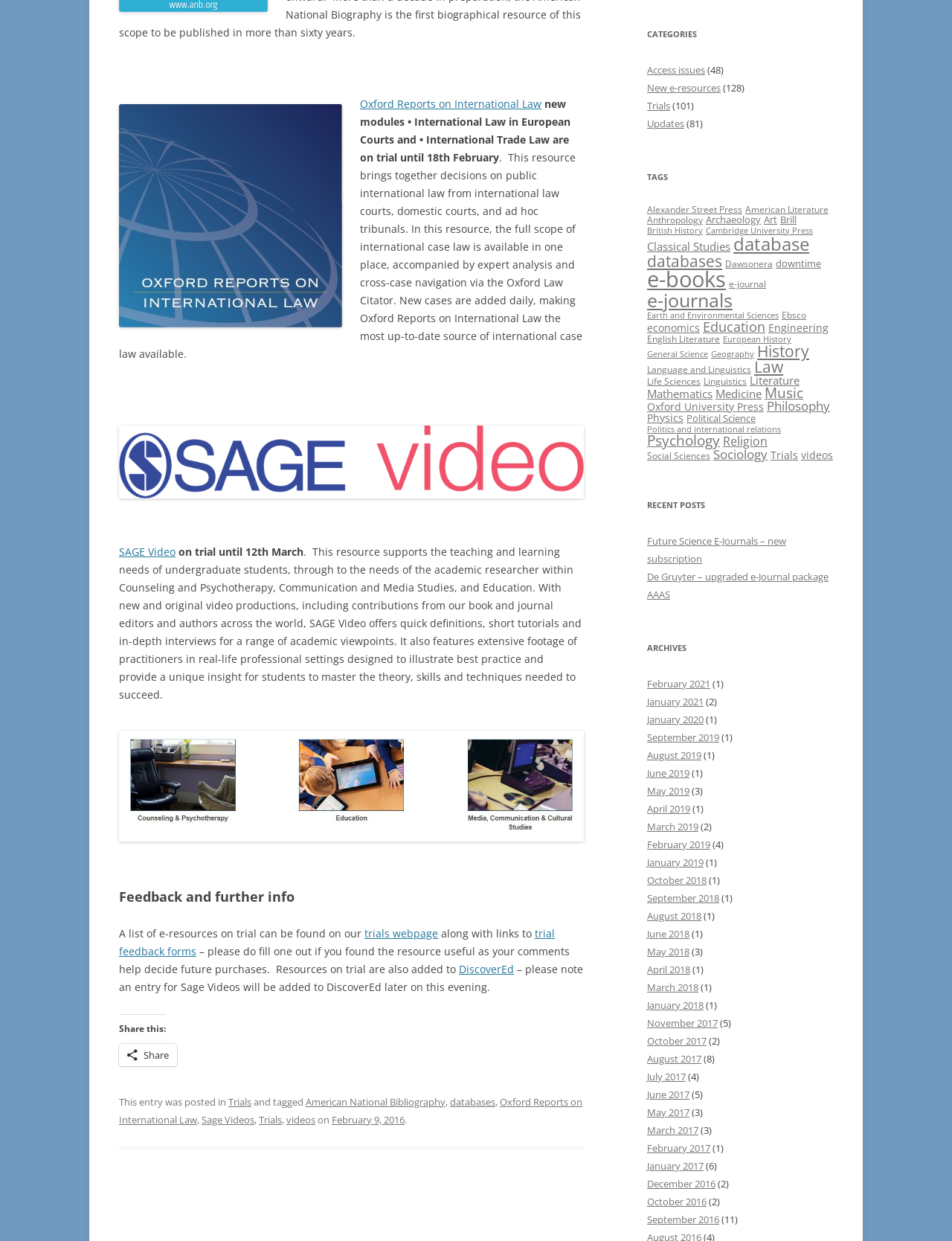Please find the bounding box for the following UI element description. Provide the coordinates in (top-left x, top-left y, bottom-right x, bottom-right y) format, with values between 0 and 1: Oxford Reports on International Law

[0.378, 0.078, 0.569, 0.089]